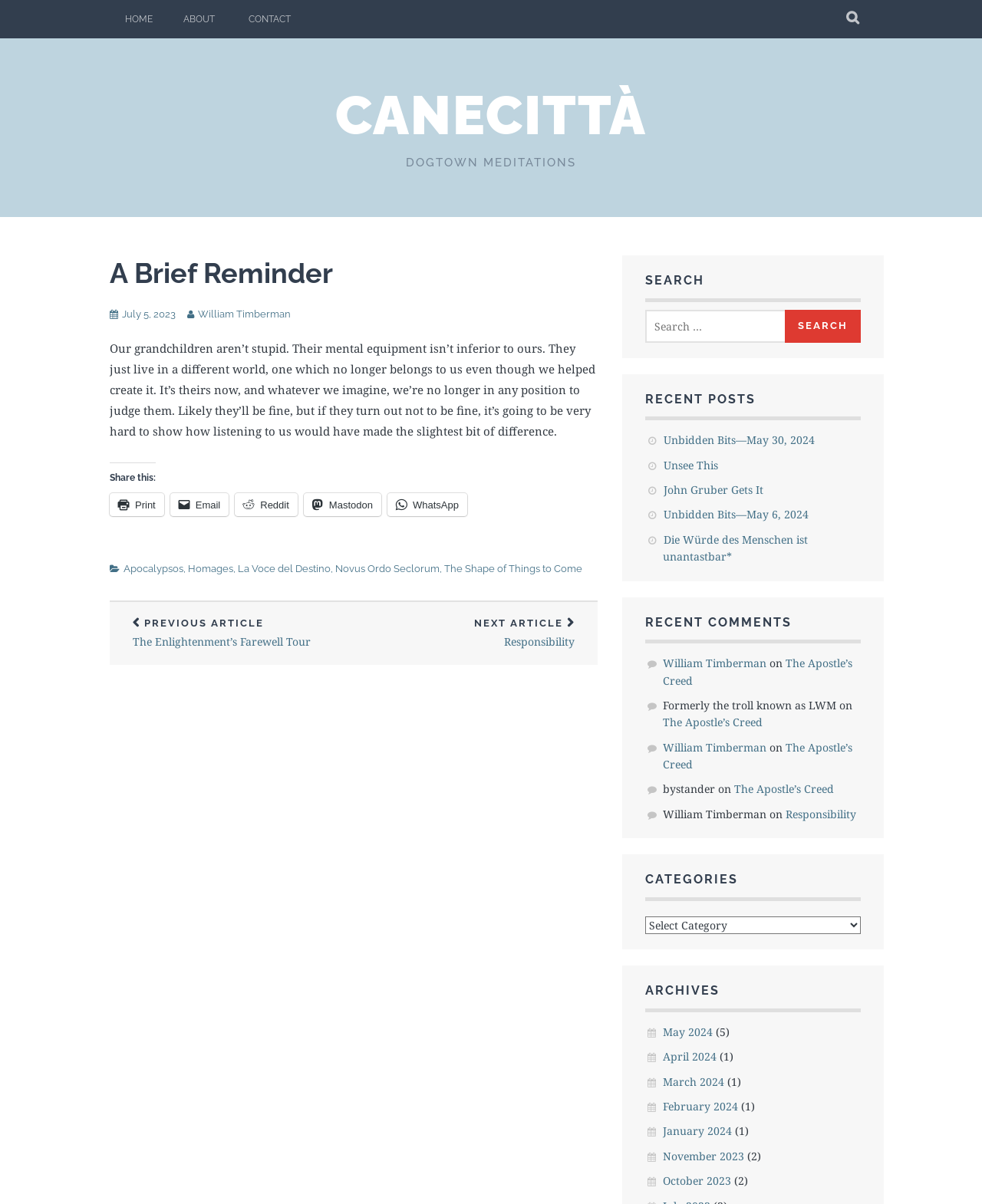Please find the bounding box coordinates of the element that needs to be clicked to perform the following instruction: "Share this article on Reddit". The bounding box coordinates should be four float numbers between 0 and 1, represented as [left, top, right, bottom].

[0.239, 0.409, 0.303, 0.429]